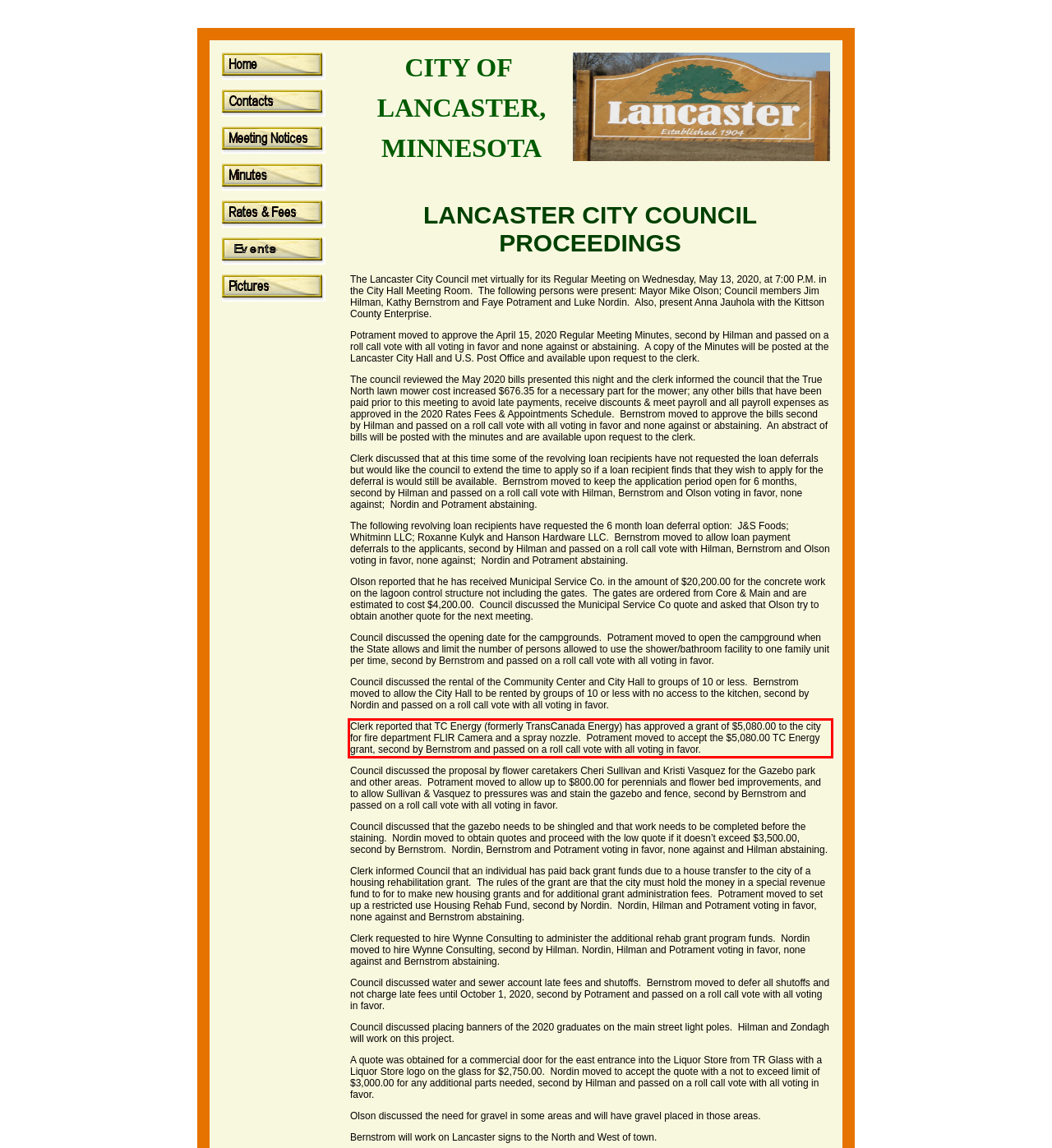Identify the text inside the red bounding box in the provided webpage screenshot and transcribe it.

Clerk reported that TC Energy (formerly TransCanada Energy) has approved a grant of $5,080.00 to the city for fire department FLIR Camera and a spray nozzle. Potrament moved to accept the $5,080.00 TC Energy grant, second by Bernstrom and passed on a roll call vote with all voting in favor.